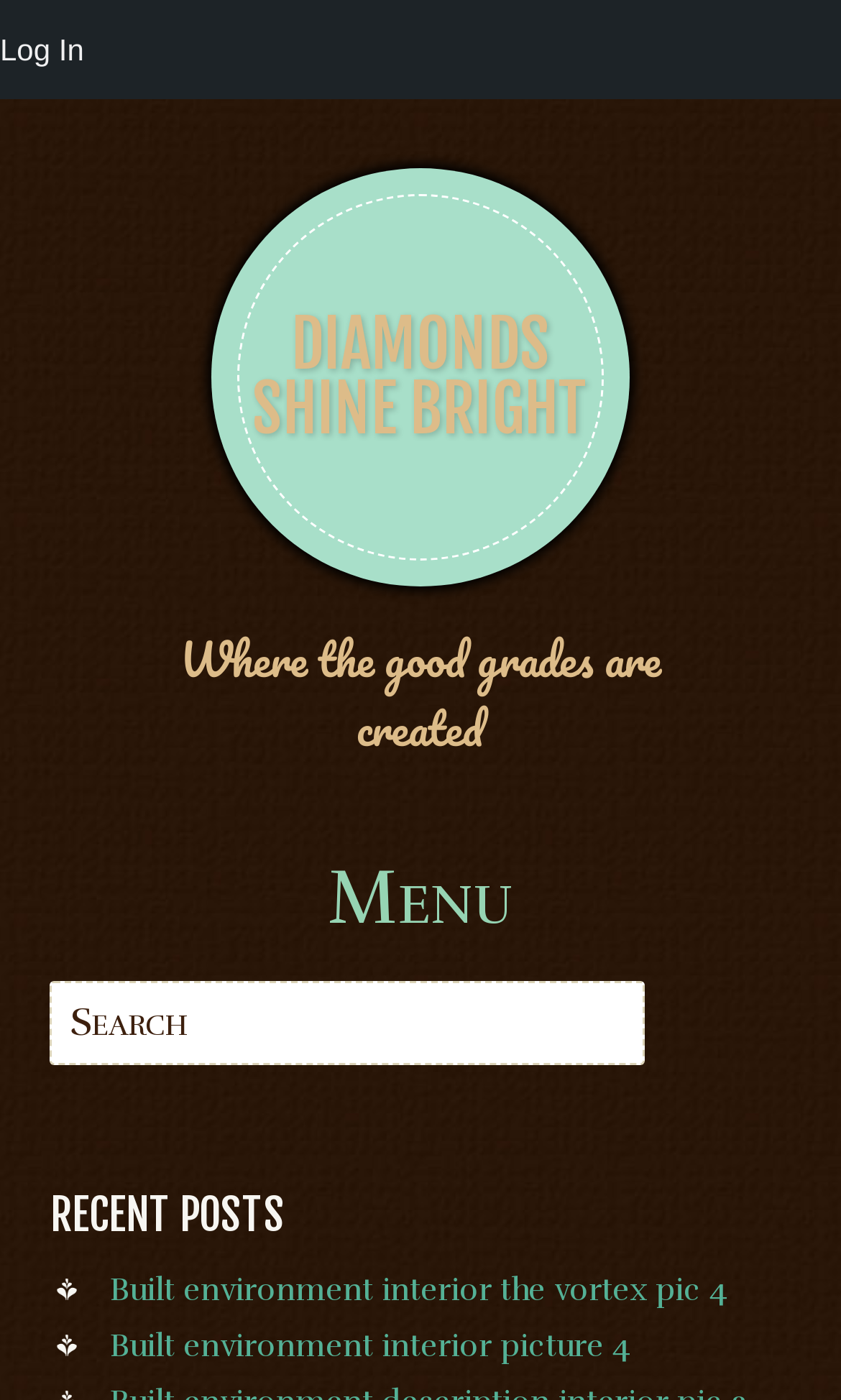Provide a short, one-word or phrase answer to the question below:
What is the second heading on the page?

Where the good grades are created